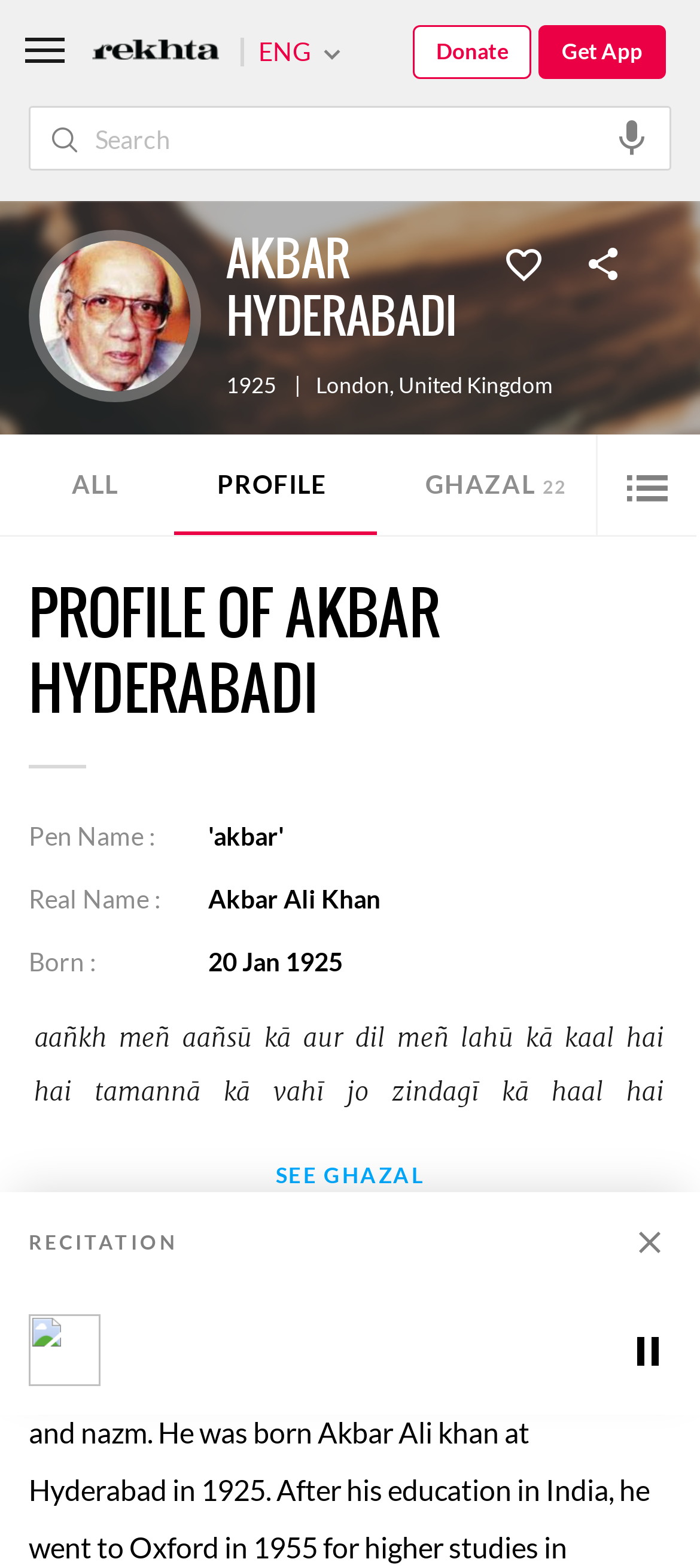Identify the bounding box coordinates of the section to be clicked to complete the task described by the following instruction: "Check shop cart". The coordinates should be four float numbers between 0 and 1, formatted as [left, top, right, bottom].

None